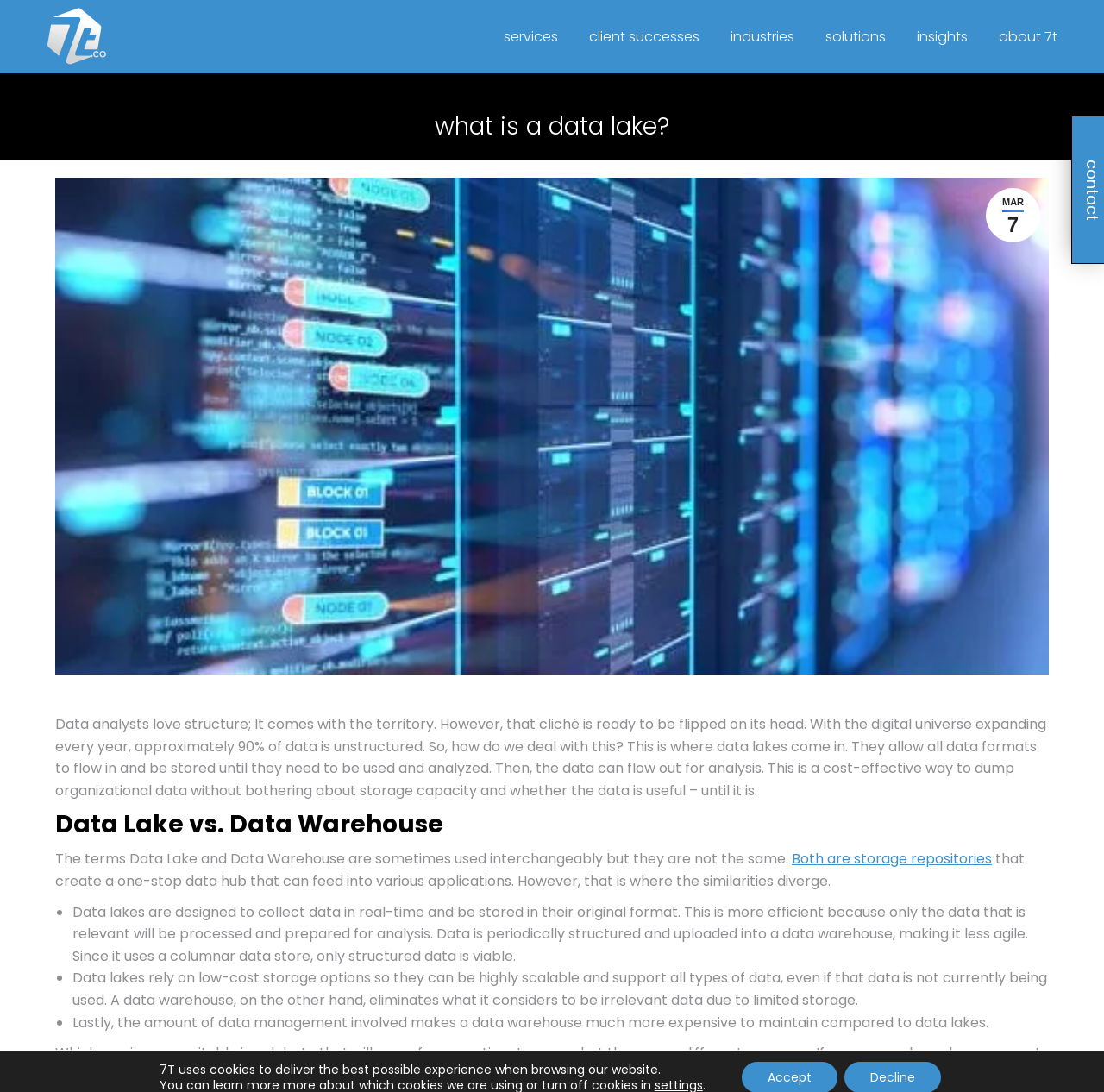Find the bounding box coordinates of the clickable area required to complete the following action: "Click on the 'client successes' link".

[0.53, 0.014, 0.637, 0.053]